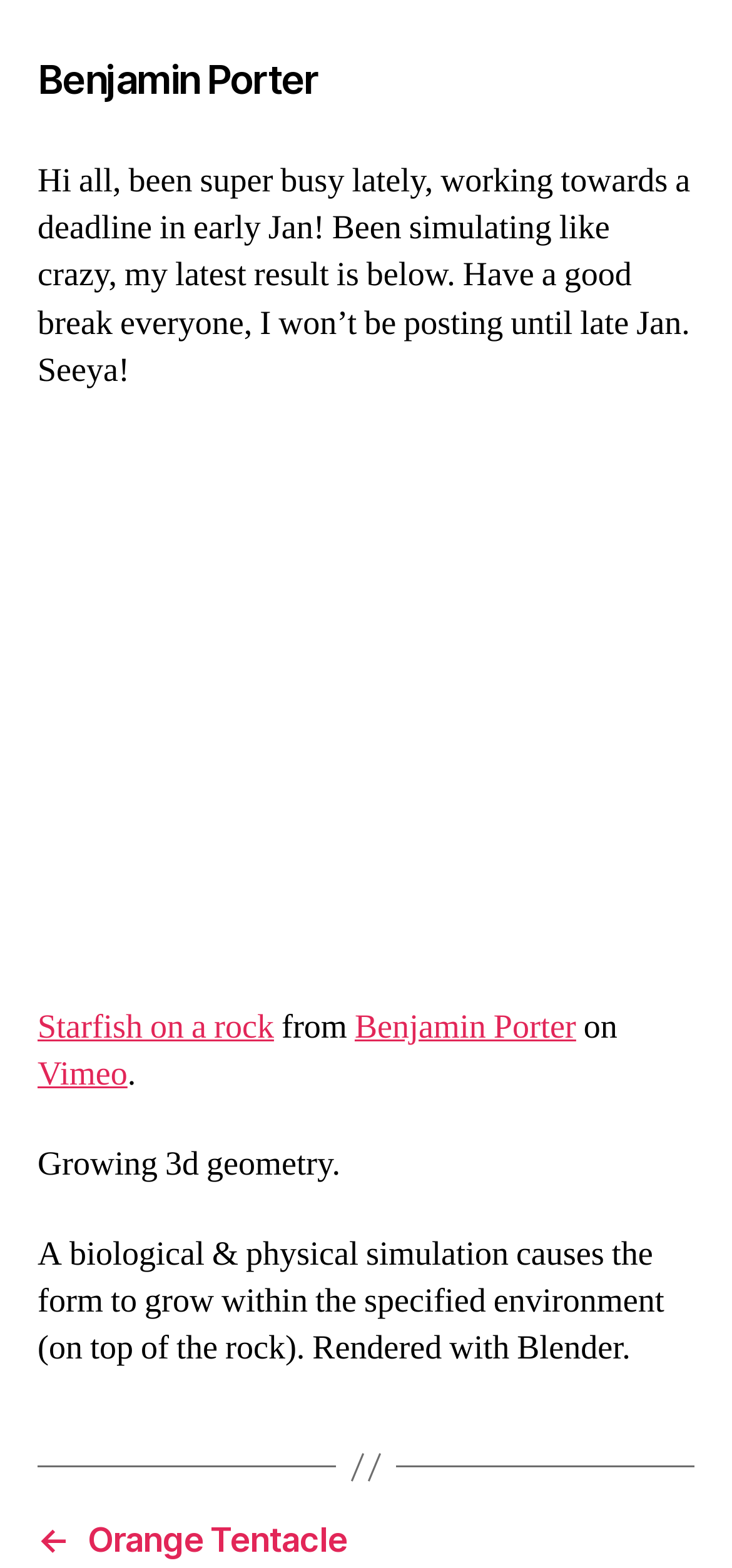What software is used for rendering?
Please analyze the image and answer the question with as much detail as possible.

The software used for rendering is Blender, which can be inferred from the text 'Rendered with Blender.' This text explicitly mentions the software used for rendering.